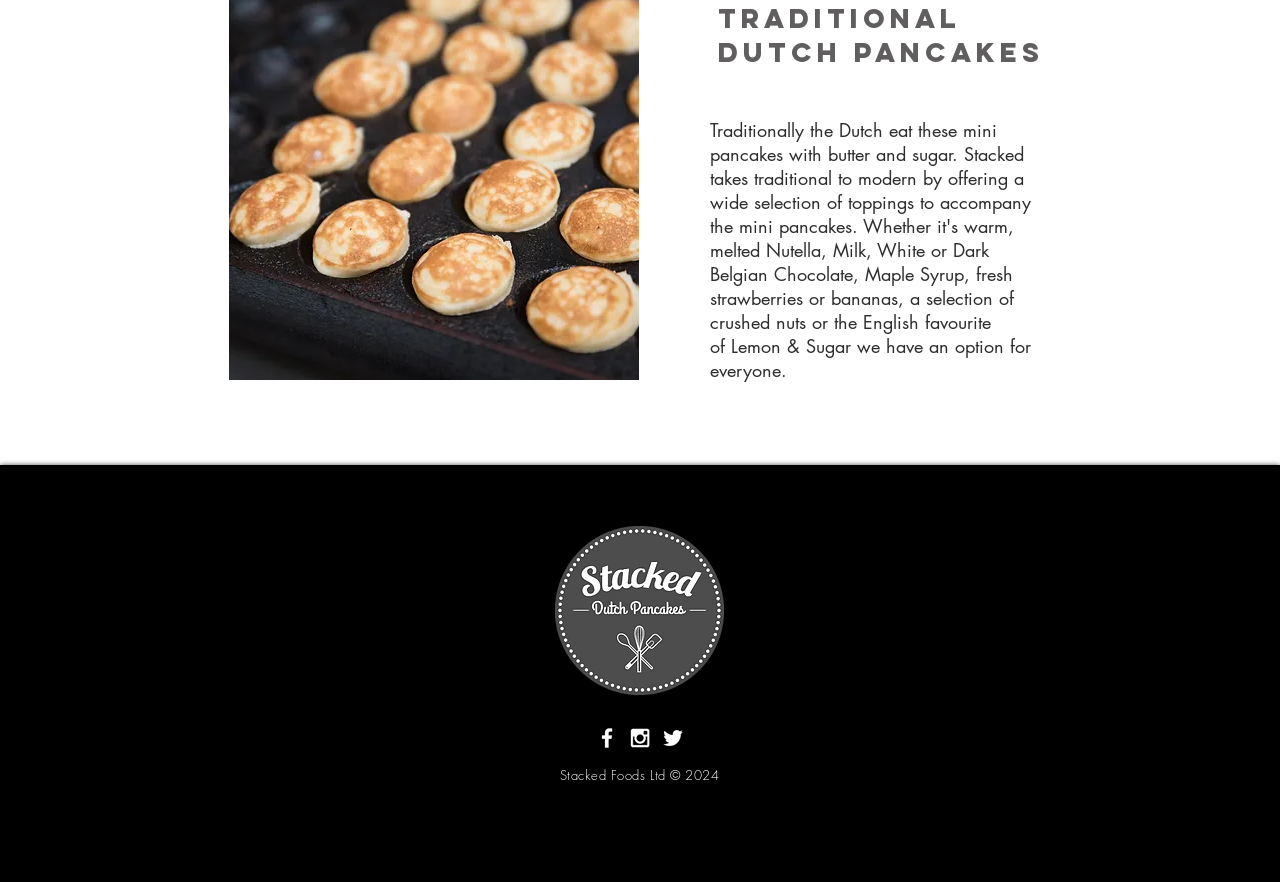Provide the bounding box coordinates of the HTML element this sentence describes: "aria-label="White Twitter Icon"".

[0.516, 0.822, 0.536, 0.851]